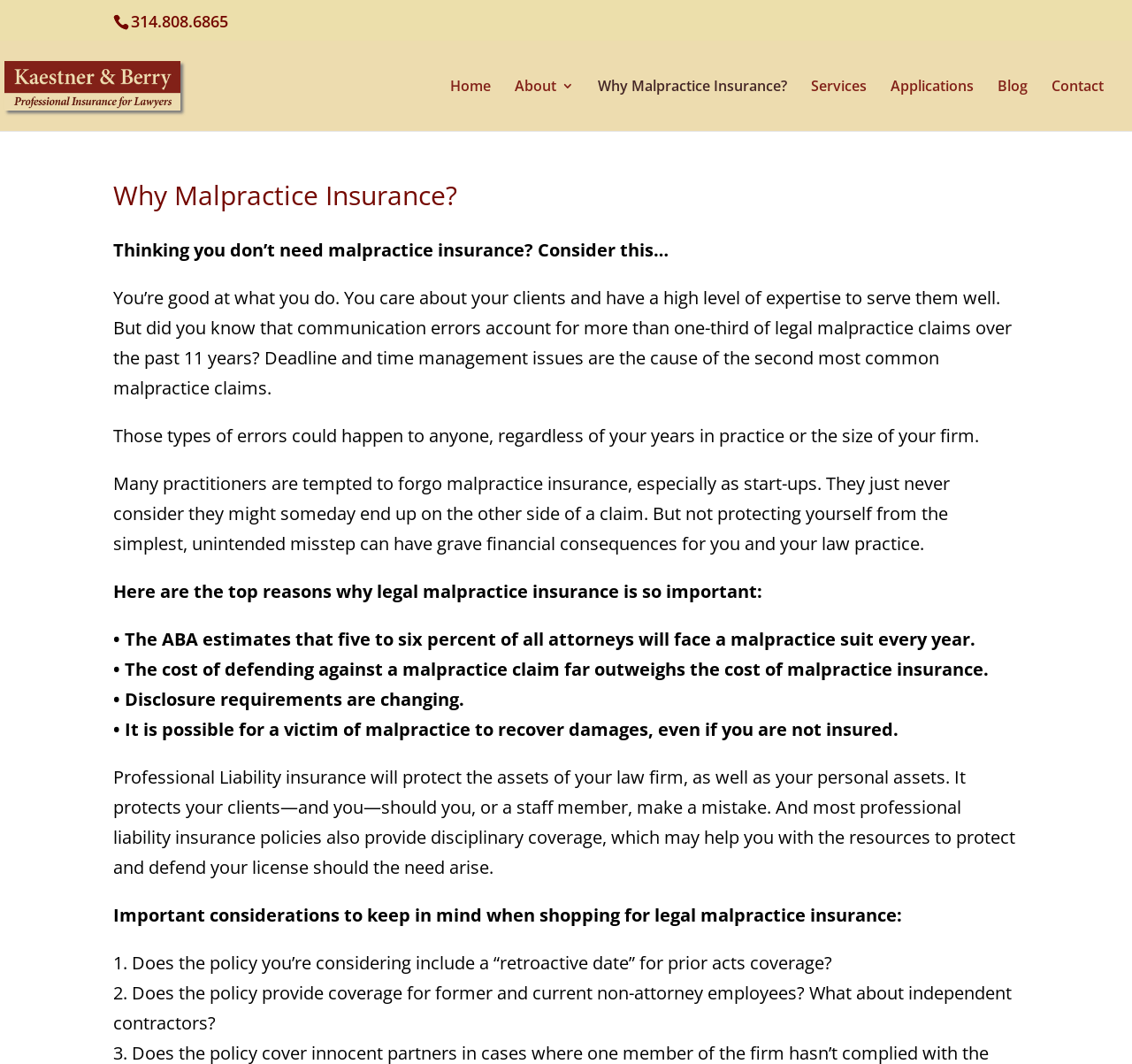Pinpoint the bounding box coordinates of the area that should be clicked to complete the following instruction: "Visit the home page". The coordinates must be given as four float numbers between 0 and 1, i.e., [left, top, right, bottom].

[0.398, 0.075, 0.434, 0.123]